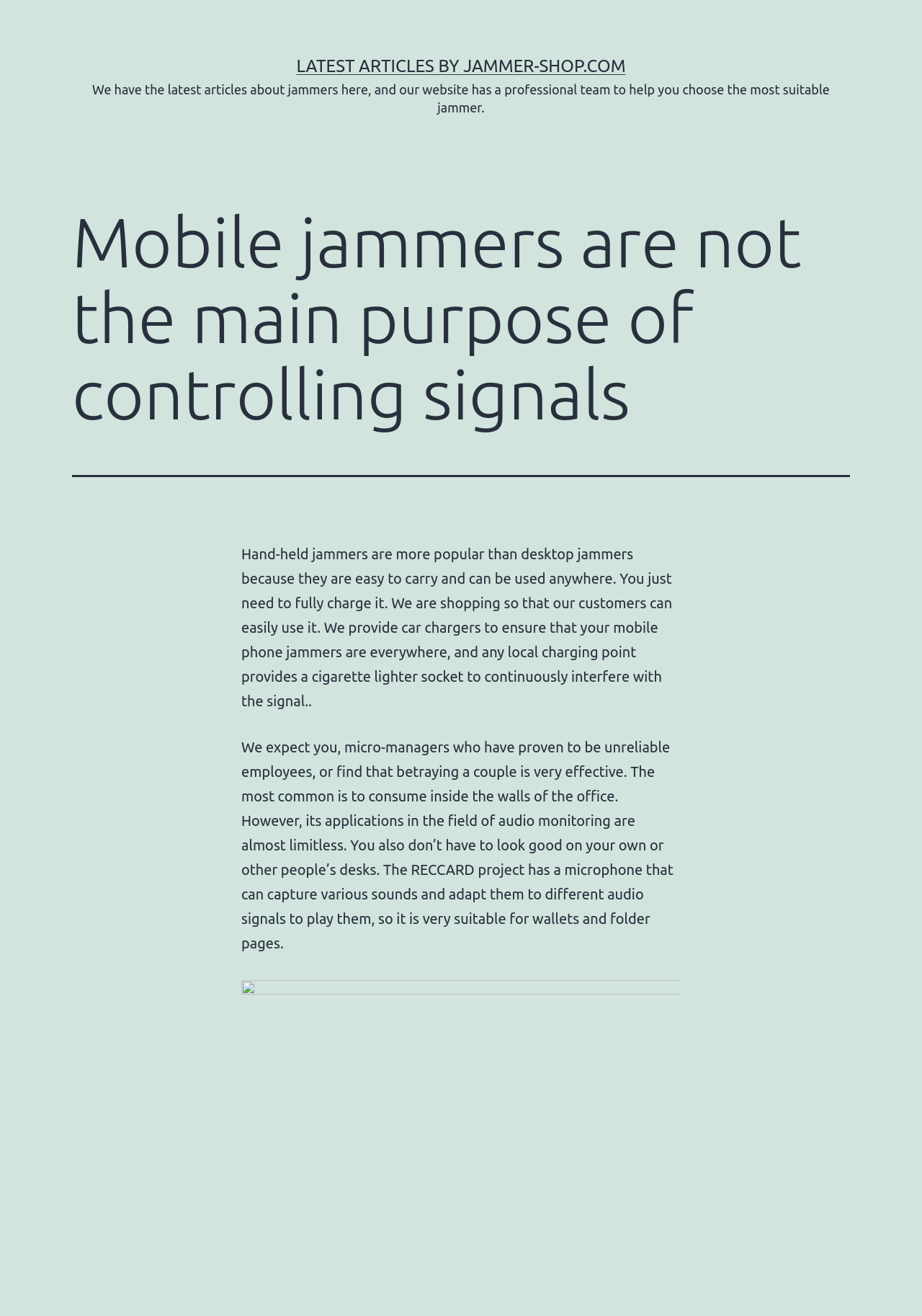Based on the provided description, "Latest articles by jammer-shop.com", find the bounding box of the corresponding UI element in the screenshot.

[0.321, 0.043, 0.679, 0.058]